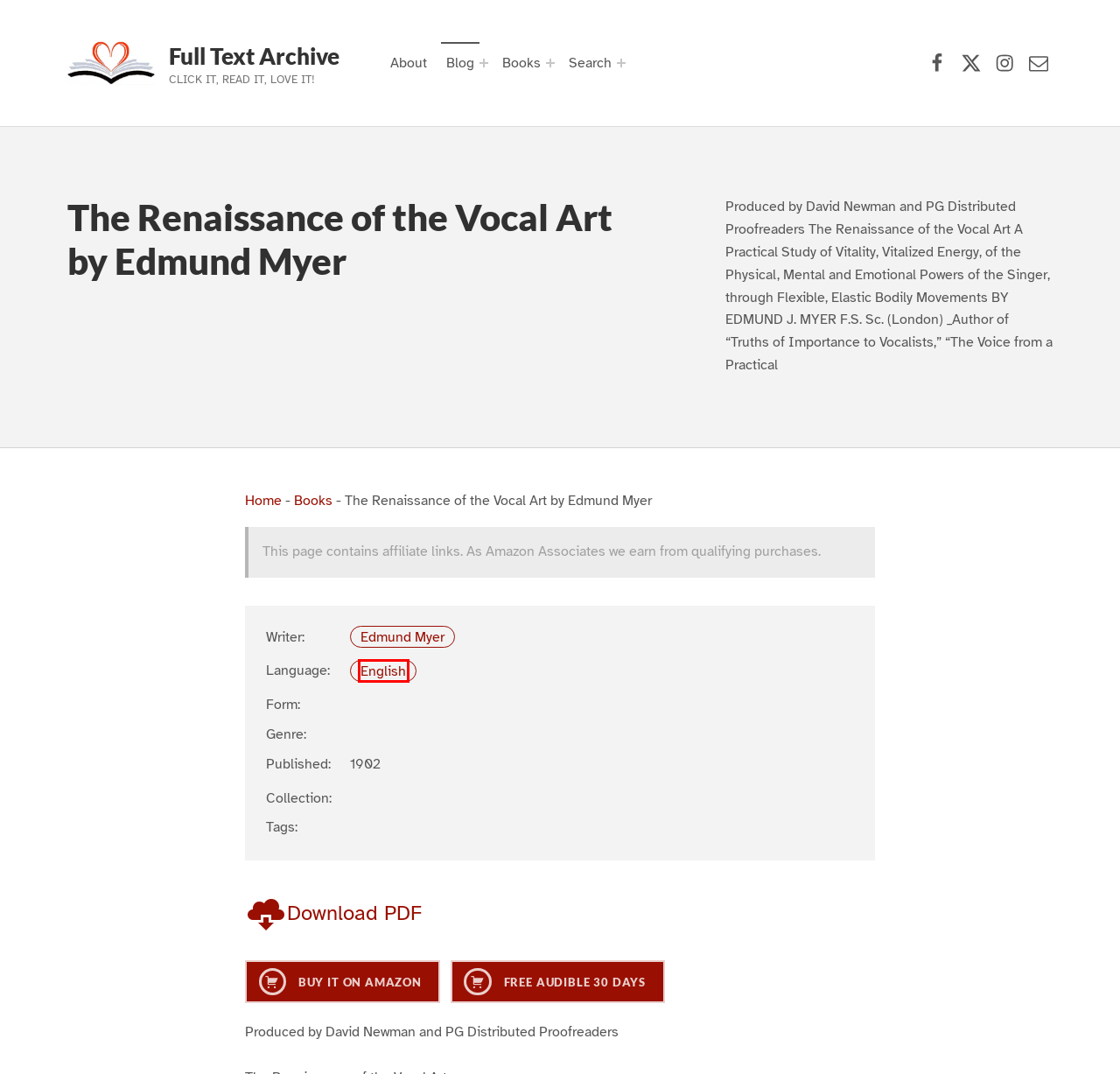Examine the webpage screenshot and identify the UI element enclosed in the red bounding box. Pick the webpage description that most accurately matches the new webpage after clicking the selected element. Here are the candidates:
A. Full Text Archive - A Sanctuary for Book Lovers
B. Advanced Search
C. About Full Text Archive - How We Enable You to Do Things with Books
D. Genres
E. Blog
F. Contact
G. Books - Full Text Archive
H. English Fairy Tales by Joseph Jacobs

H